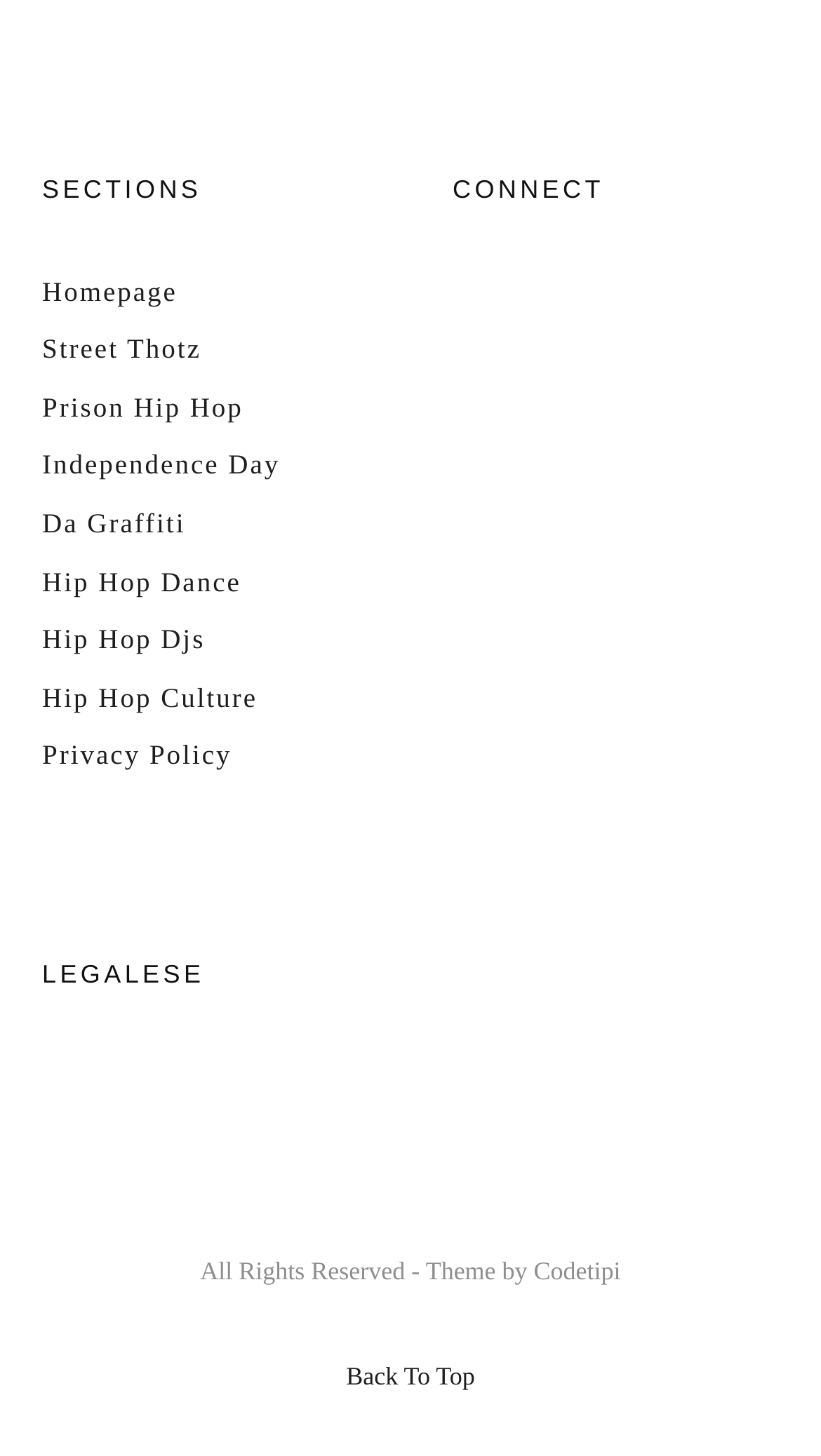Please determine the bounding box coordinates of the element to click on in order to accomplish the following task: "check Privacy Policy". Ensure the coordinates are four float numbers ranging from 0 to 1, i.e., [left, top, right, bottom].

[0.051, 0.508, 0.283, 0.529]